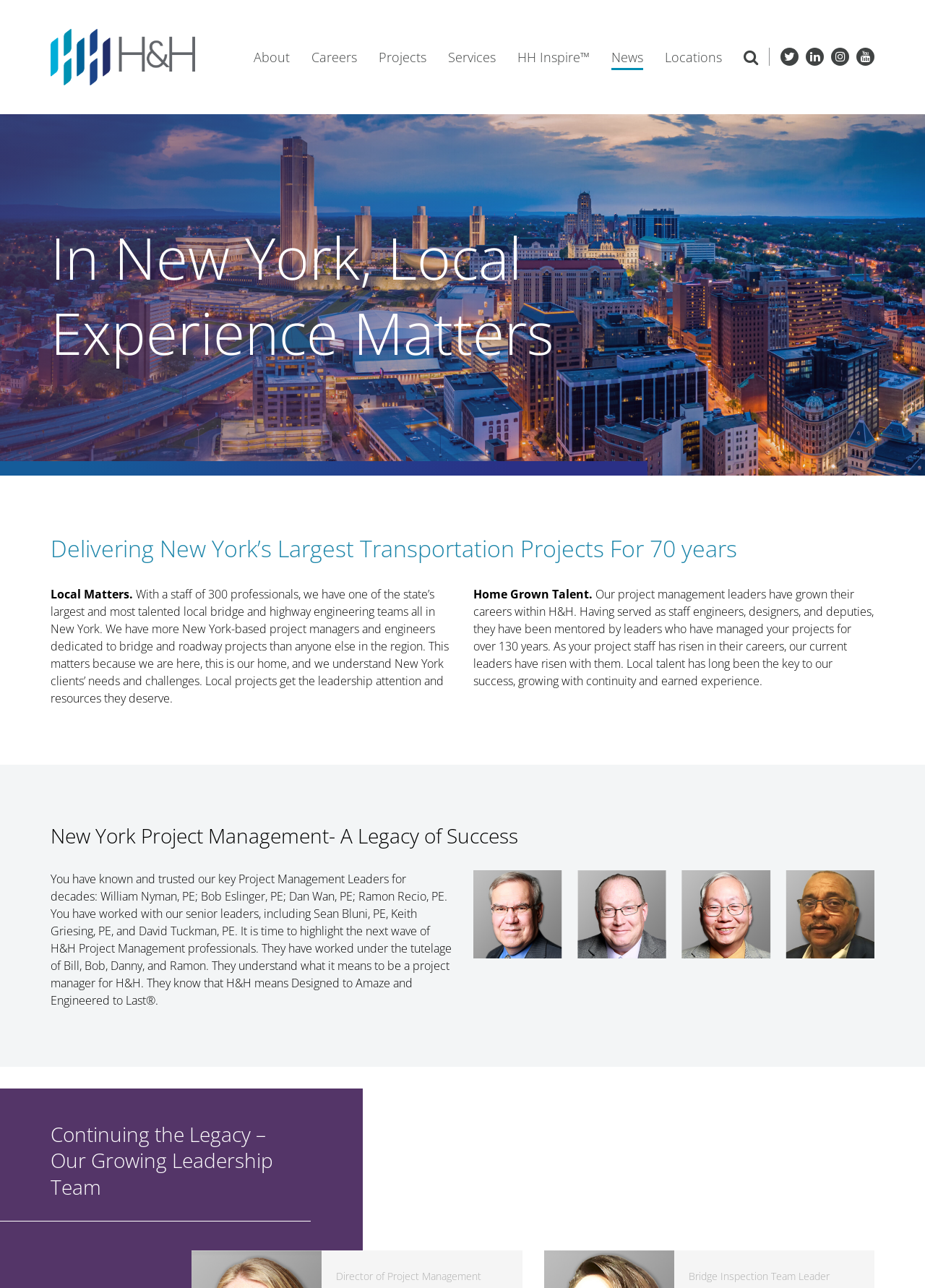Identify the bounding box coordinates of the element that should be clicked to fulfill this task: "Follow H&H on Twitter". The coordinates should be provided as four float numbers between 0 and 1, i.e., [left, top, right, bottom].

[0.844, 0.037, 0.863, 0.051]